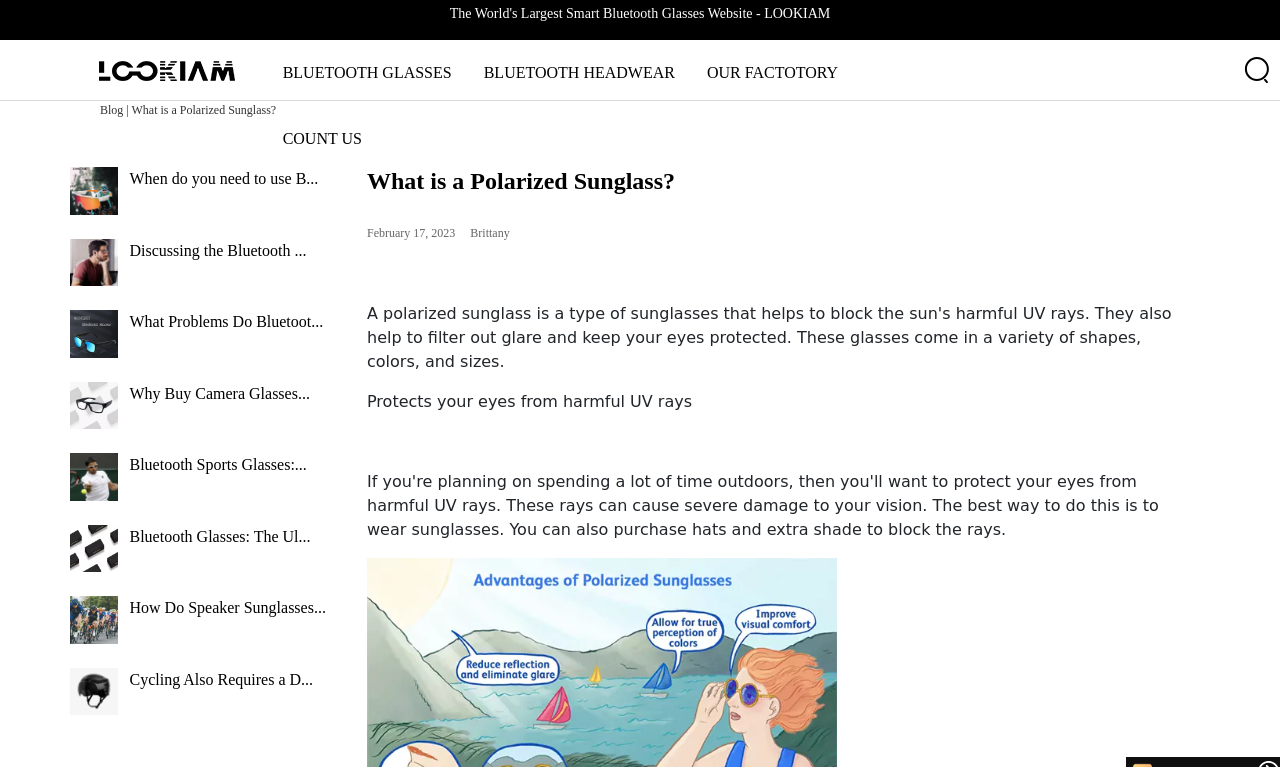Using the information in the image, could you please answer the following question in detail:
What is the main topic of this webpage?

Based on the webpage structure and content, the main topic is 'What is a Polarized Sunglass?' which is also the title of the webpage.